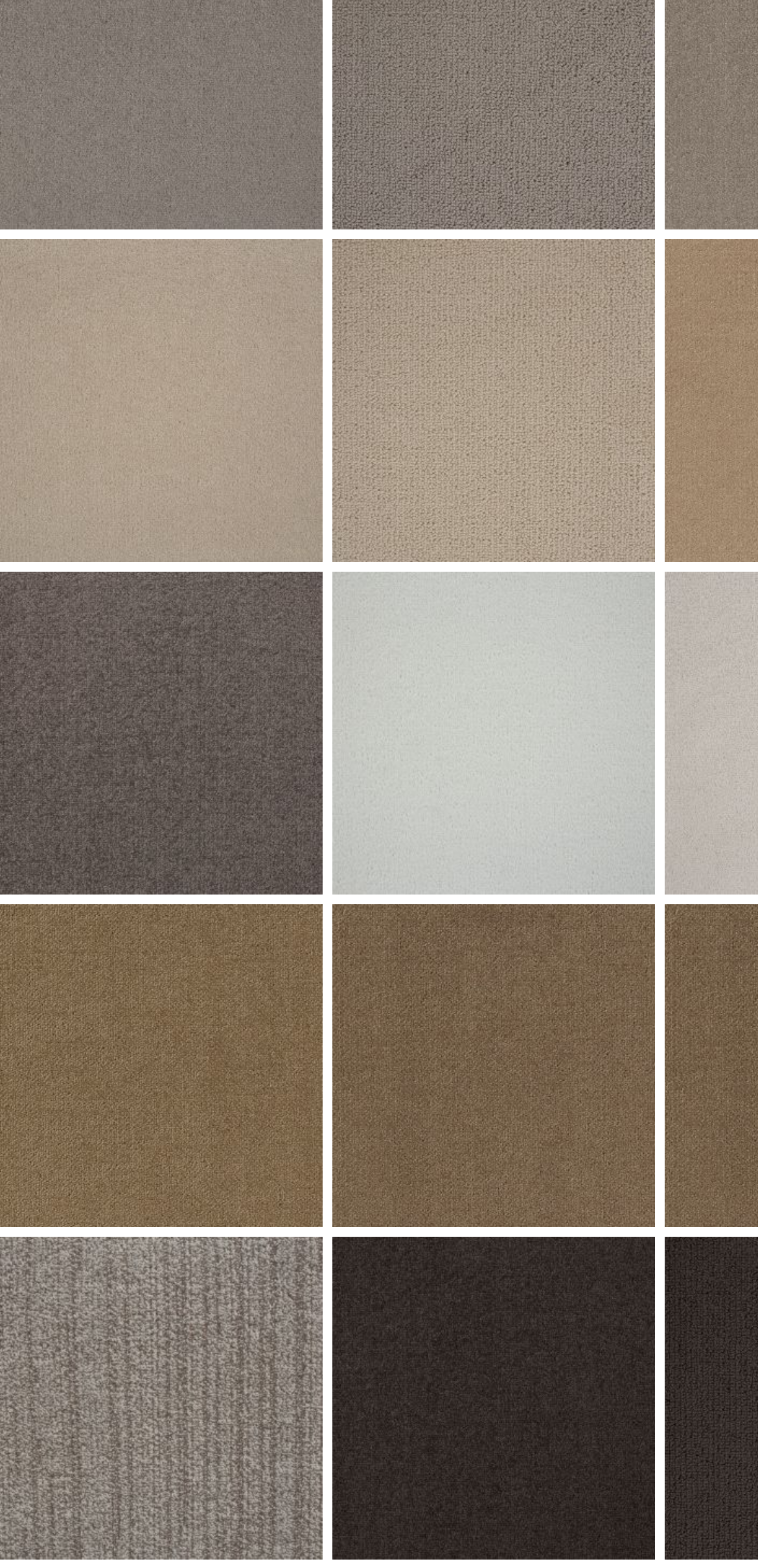Please analyze the image and give a detailed answer to the question:
How many products are displayed on this page?

I counted the number of links with headings and images, which are likely to be product displays. There are 10 such links, each with a unique product name and image.